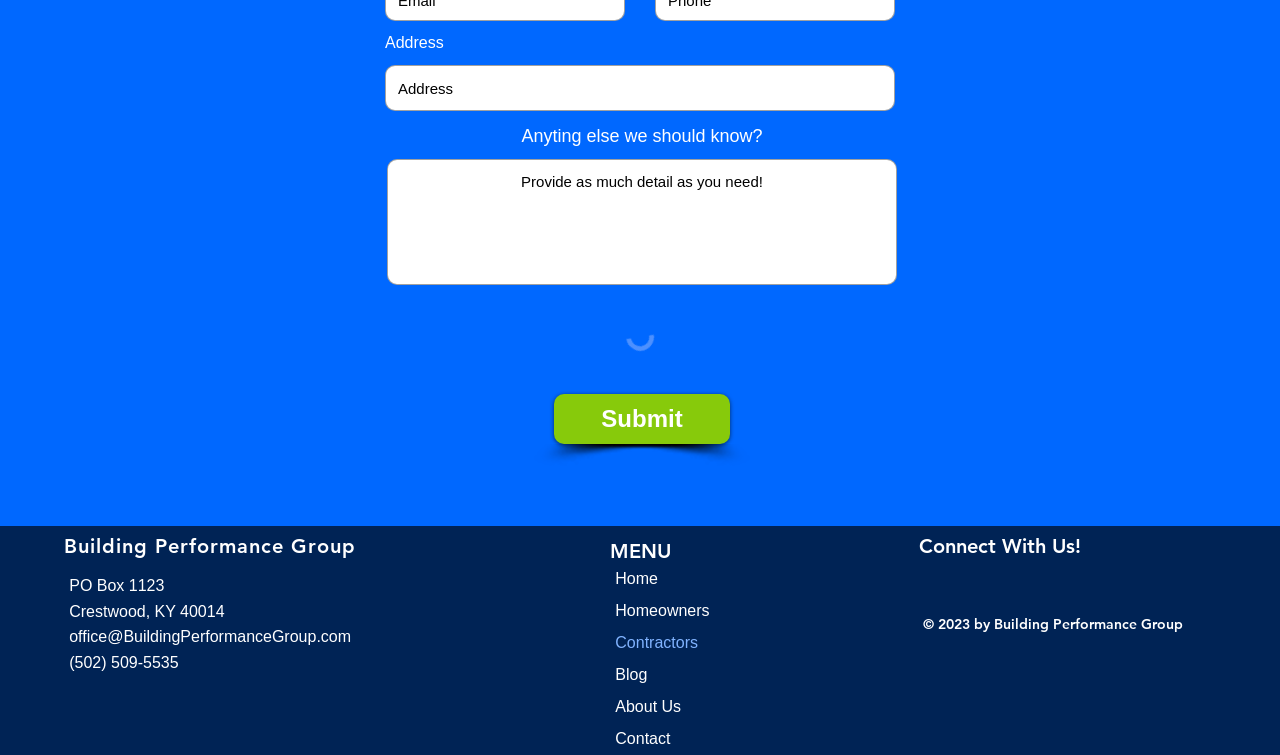Using the provided element description, identify the bounding box coordinates as (top-left x, top-left y, bottom-right x, bottom-right y). Ensure all values are between 0 and 1. Description: Building Performance Group

[0.05, 0.708, 0.278, 0.739]